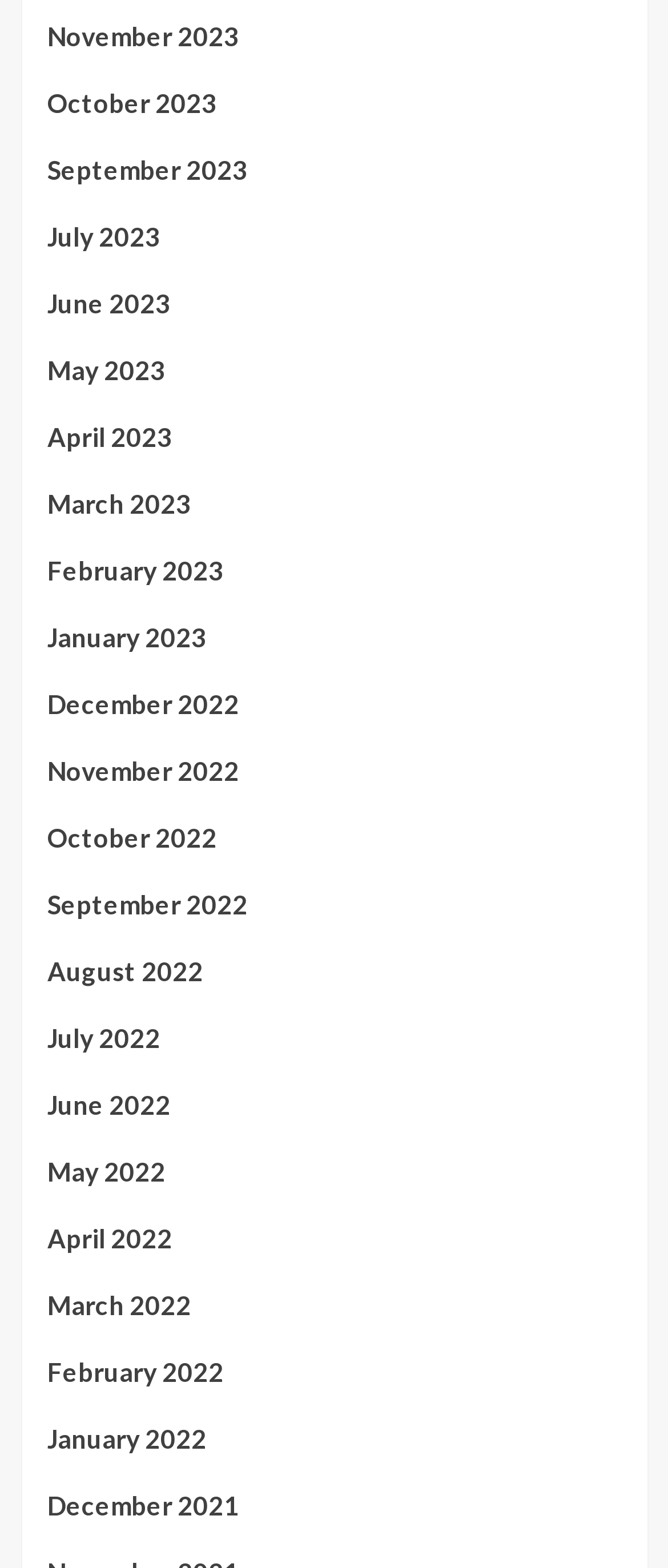Pinpoint the bounding box coordinates of the clickable area needed to execute the instruction: "view January 2022". The coordinates should be specified as four float numbers between 0 and 1, i.e., [left, top, right, bottom].

[0.071, 0.904, 0.929, 0.947]